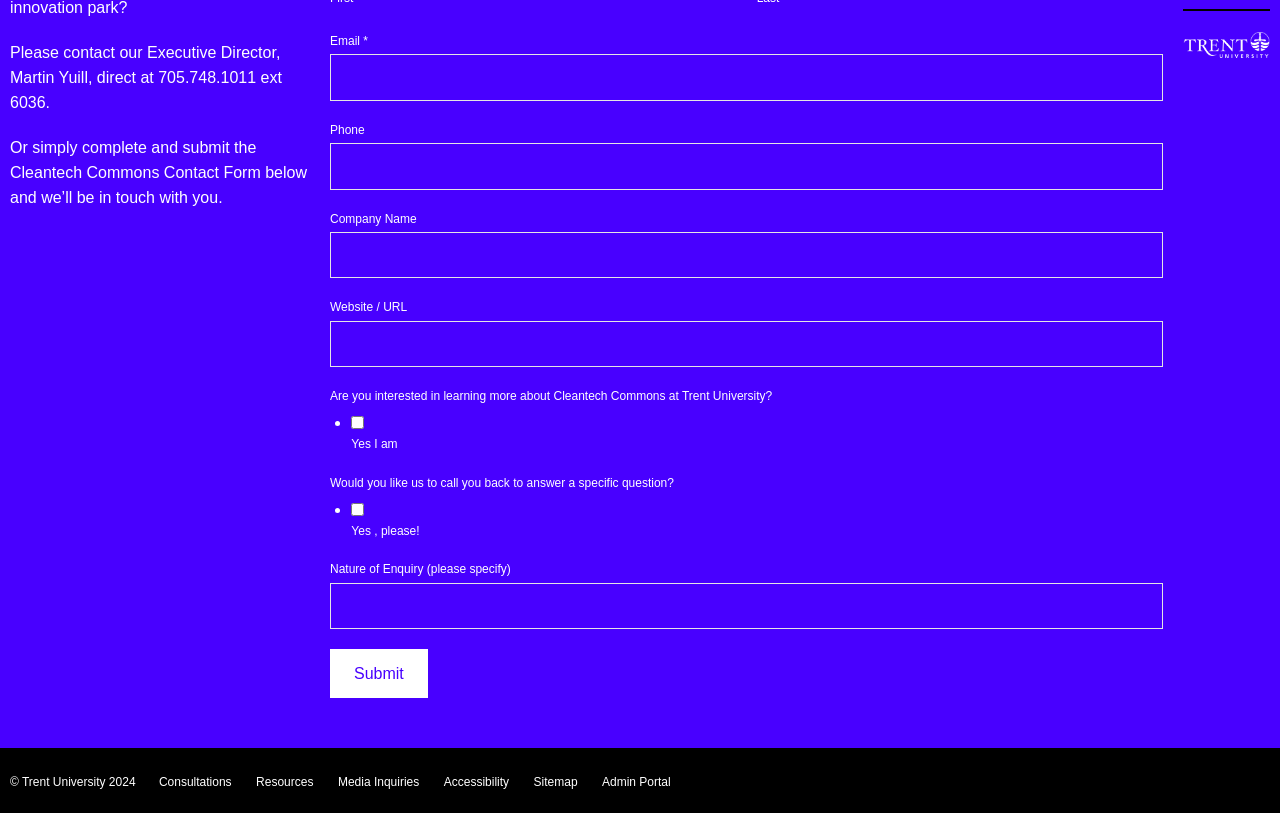Determine the bounding box coordinates of the region I should click to achieve the following instruction: "Visit Consultations". Ensure the bounding box coordinates are four float numbers between 0 and 1, i.e., [left, top, right, bottom].

[0.124, 0.954, 0.181, 0.971]